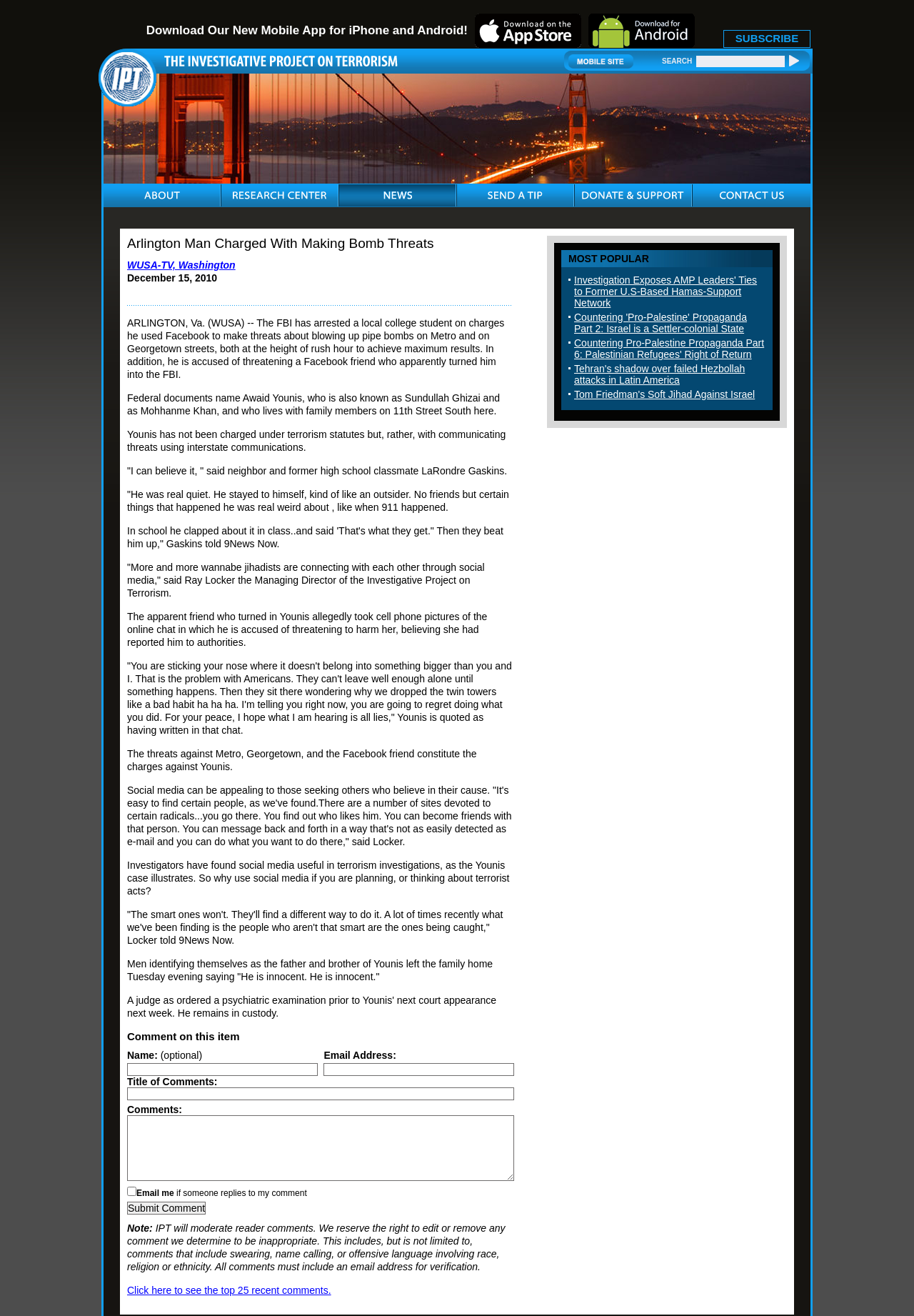Identify the bounding box coordinates for the element that needs to be clicked to fulfill this instruction: "Submit Comment". Provide the coordinates in the format of four float numbers between 0 and 1: [left, top, right, bottom].

[0.139, 0.913, 0.225, 0.923]